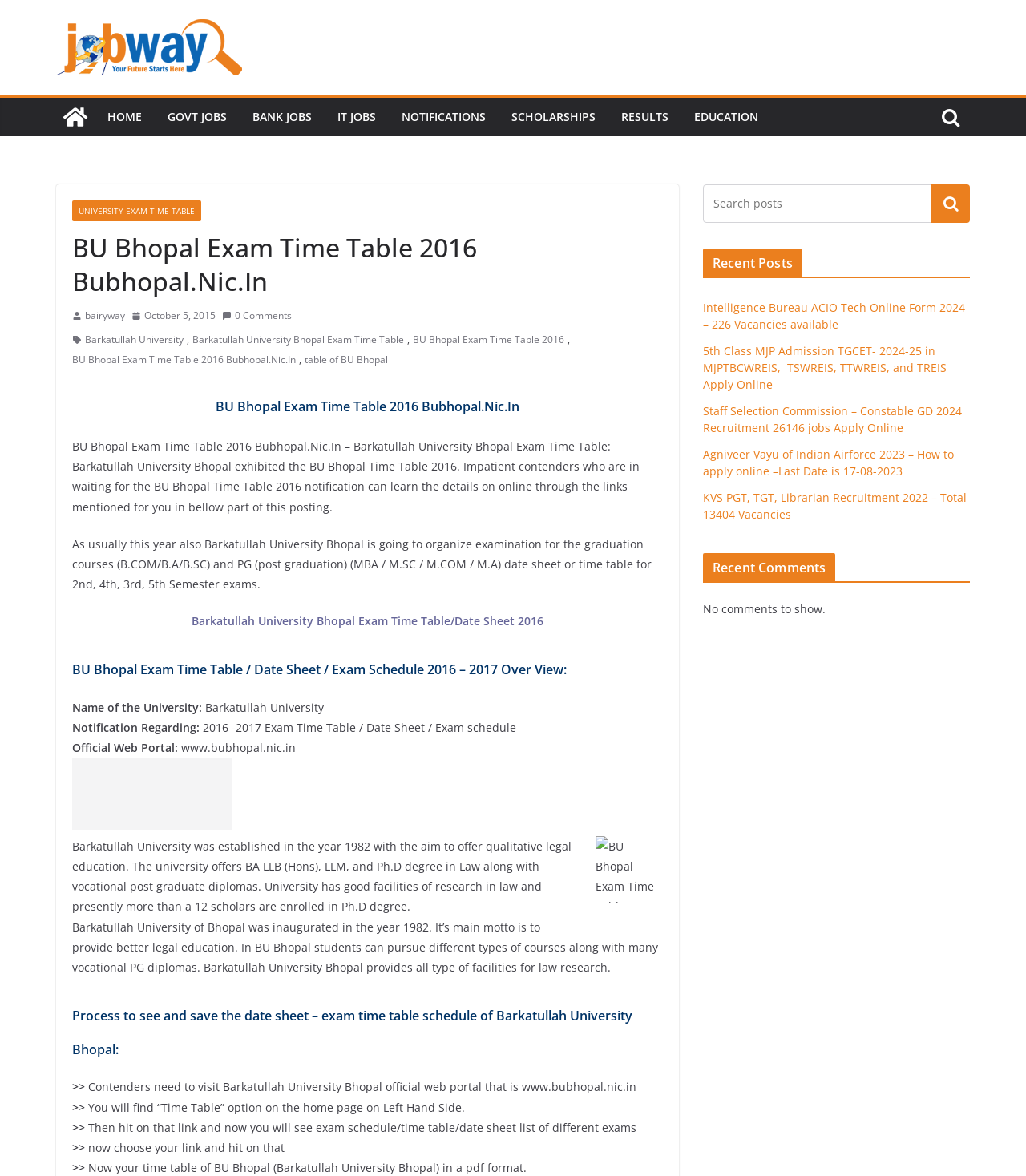Detail the features and information presented on the webpage.

This webpage is about the Barkatullah University Bhopal Exam Time Table 2016. At the top, there is a logo and a link to "Jobway" on the left, followed by a row of navigation links including "HOME", "GOVT JOBS", "BANK JOBS", "IT JOBS", "NOTIFICATIONS", "SCHOLARSHIPS", "RESULTS", and "EDUCATION". 

Below the navigation links, there is a heading that reads "BU Bhopal Exam Time Table 2016 Bubhopal.Nic.In". On the left side, there is an image, and on the right side, there are links to "bairyway" and "October 5, 2015", along with an image and a time indicator.

The main content of the webpage is divided into several sections. The first section provides an overview of the Barkatullah University Bhopal Exam Time Table 2016, stating that the university has released the exam time table for graduation and post-graduation courses. 

The second section provides details about the university, including its establishment year, motto, and facilities for law research. 

The third section is about the process to see and save the date sheet or exam time table schedule of Barkatullah University Bhopal. It provides step-by-step instructions on how to visit the university's official website, find the "Time Table" option, and download the exam schedule in PDF format.

On the right side of the webpage, there are three complementary sections. The first section has a search box with a "Search" button. The second section displays recent posts, including links to various job recruitment notifications. The third section is for recent comments, but it shows no comments to show.